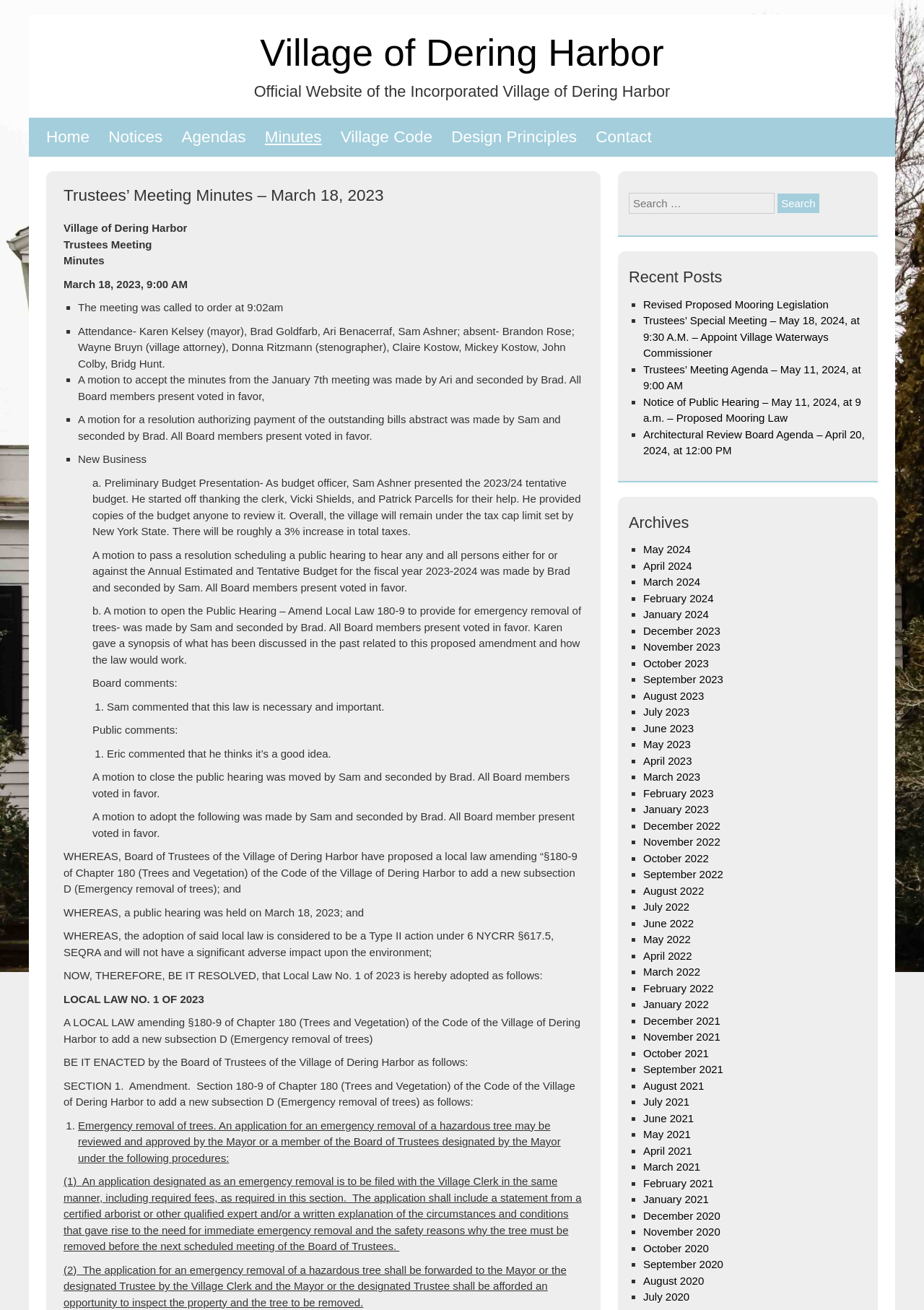Who presented the 2023/24 tentative budget?
Look at the image and construct a detailed response to the question.

According to the meeting minutes, Sam Ashner, the budget officer, presented the 2023/24 tentative budget.